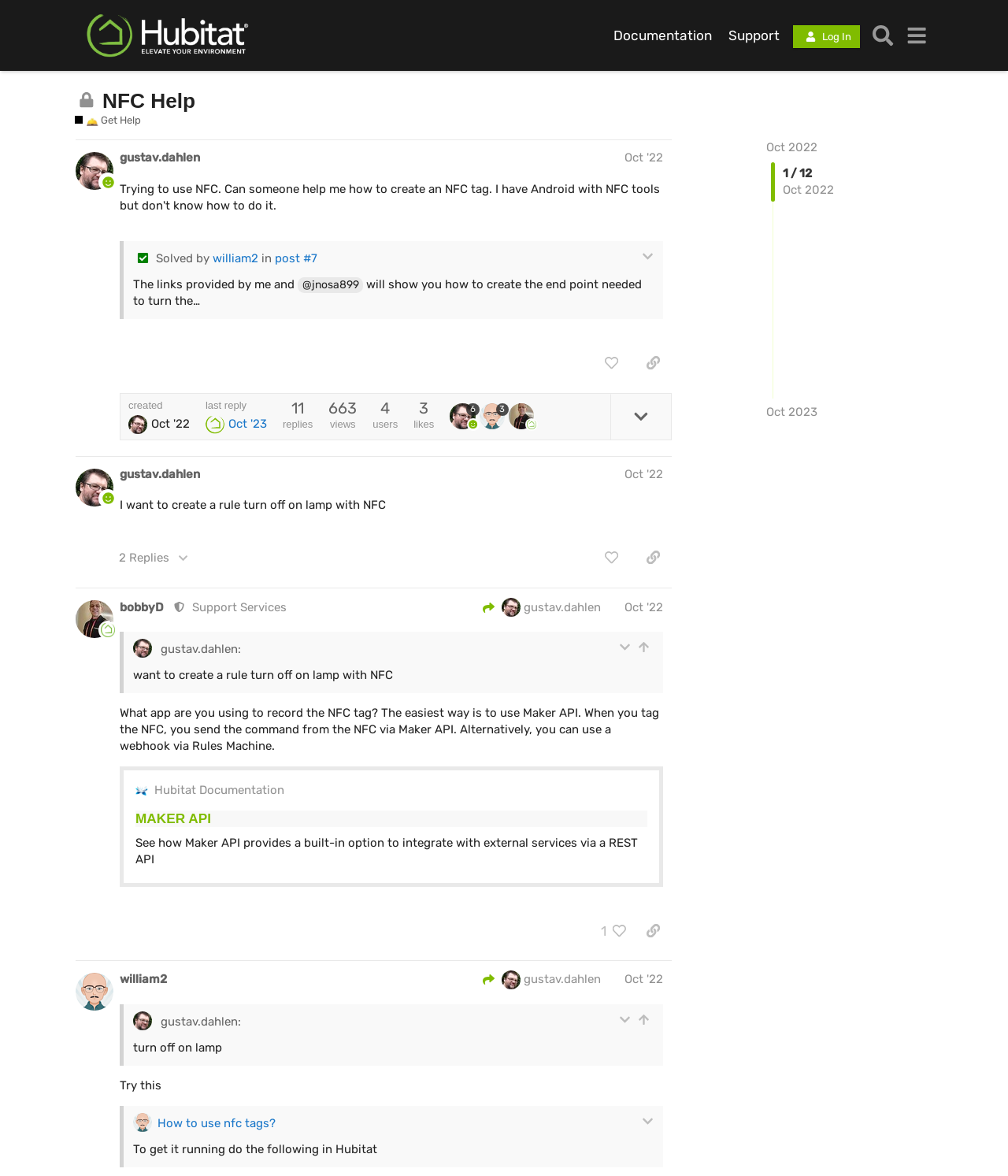Explain the webpage in detail, including its primary components.

This webpage appears to be a forum discussion page, specifically a topic about NFC help. At the top, there is a header section with a Hubitat logo and links to "Documentation", "Support", and a "Log In" button. There is also a search button and a menu button.

Below the header, there is a heading that indicates the topic is closed and no longer accepts new replies. The topic title is "NFC Help" and it has a description that says "Discover the resources you need to keep your Hubitat Elevation hub running happy. Find answers, ask questions, and connect with other community members."

The main content of the page is divided into several sections, each representing a post from a different user. The first post is from "gustav.dahlen" and it has a heading with the user's name and the date "Oct '22". The post content is a question about how to create an NFC tag using Android with NFC tools. There are also buttons to like the post, copy a link to the post, and expand or collapse the topic details.

The second post is also from "gustav.dahlen" and it has a similar structure to the first post. The post content is a follow-up question about creating a rule to turn off a lamp with NFC.

The third post is from "bobbyD", who is a moderator, and it has a heading with the user's name, the moderator label, and the date "Oct '22". The post content is not explicitly stated, but it appears to be a response to the previous posts.

Throughout the page, there are various buttons and links to navigate the topic, such as pagination links at the bottom and links to specific posts. There are also images and icons scattered throughout the page, including user avatars and icons for liking and copying posts.